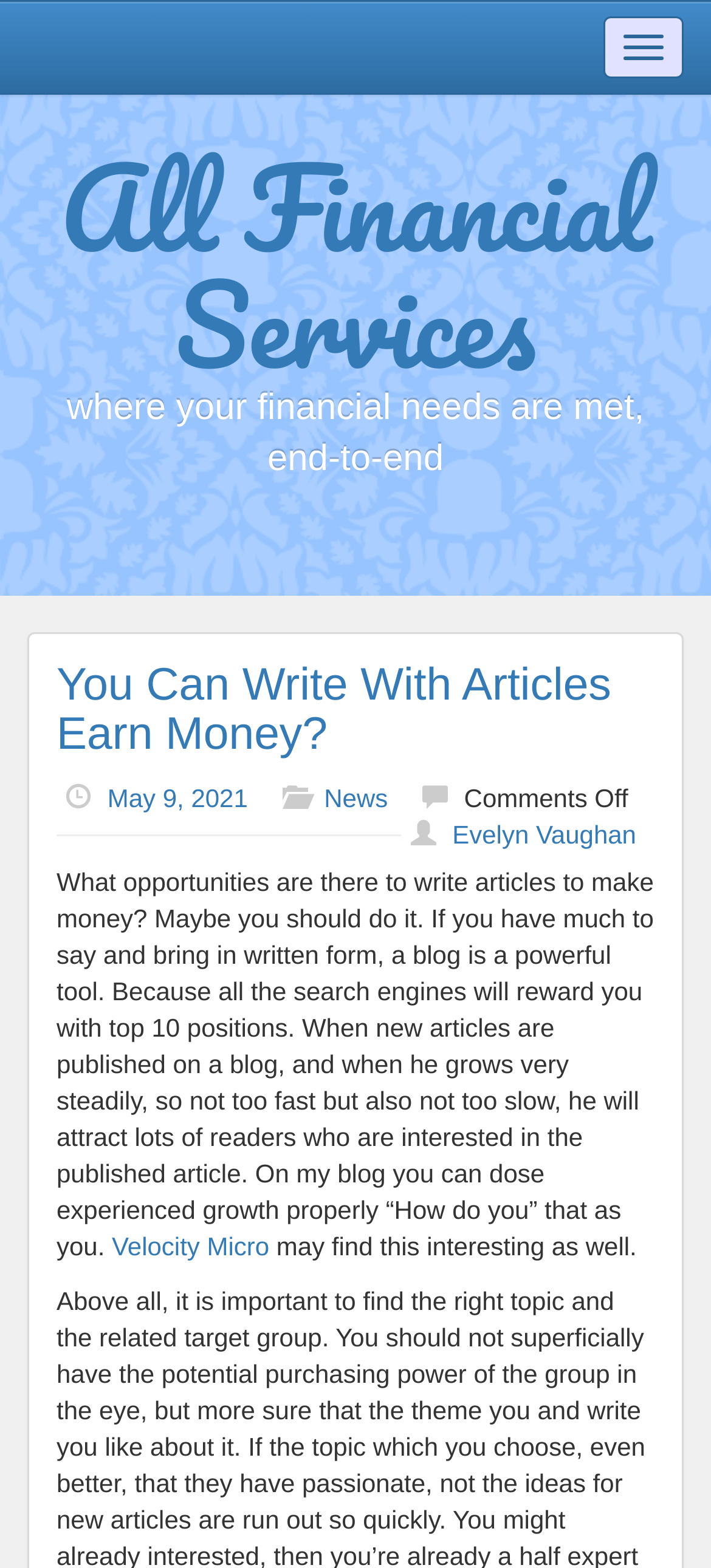Craft a detailed narrative of the webpage's structure and content.

The webpage is about All Financial Services, with a focus on writing articles to earn money. At the top right corner, there is a button to toggle navigation. Below it, there is a heading "All Financial Services" with a link to the same title. The tagline "where your financial needs are met, end-to-end" is placed below the heading.

Further down, there is a heading "You Can Write With Articles Earn Money?" with a link to the same title. This is followed by a section with links to "May 9, 2021", "News", and "Evelyn Vaughan", as well as a text "Comments Off". A horizontal separator is placed below this section.

The main content of the webpage is a long paragraph of text that discusses the opportunities to write articles to make money. It explains how having a blog can be a powerful tool to attract readers and grow steadily. The text also mentions that the blog can be a place to share experiences and provide guidance on "How do you" topics. At the bottom of the page, there is a link to "Velocity Micro" and a text "may find this interesting as well."